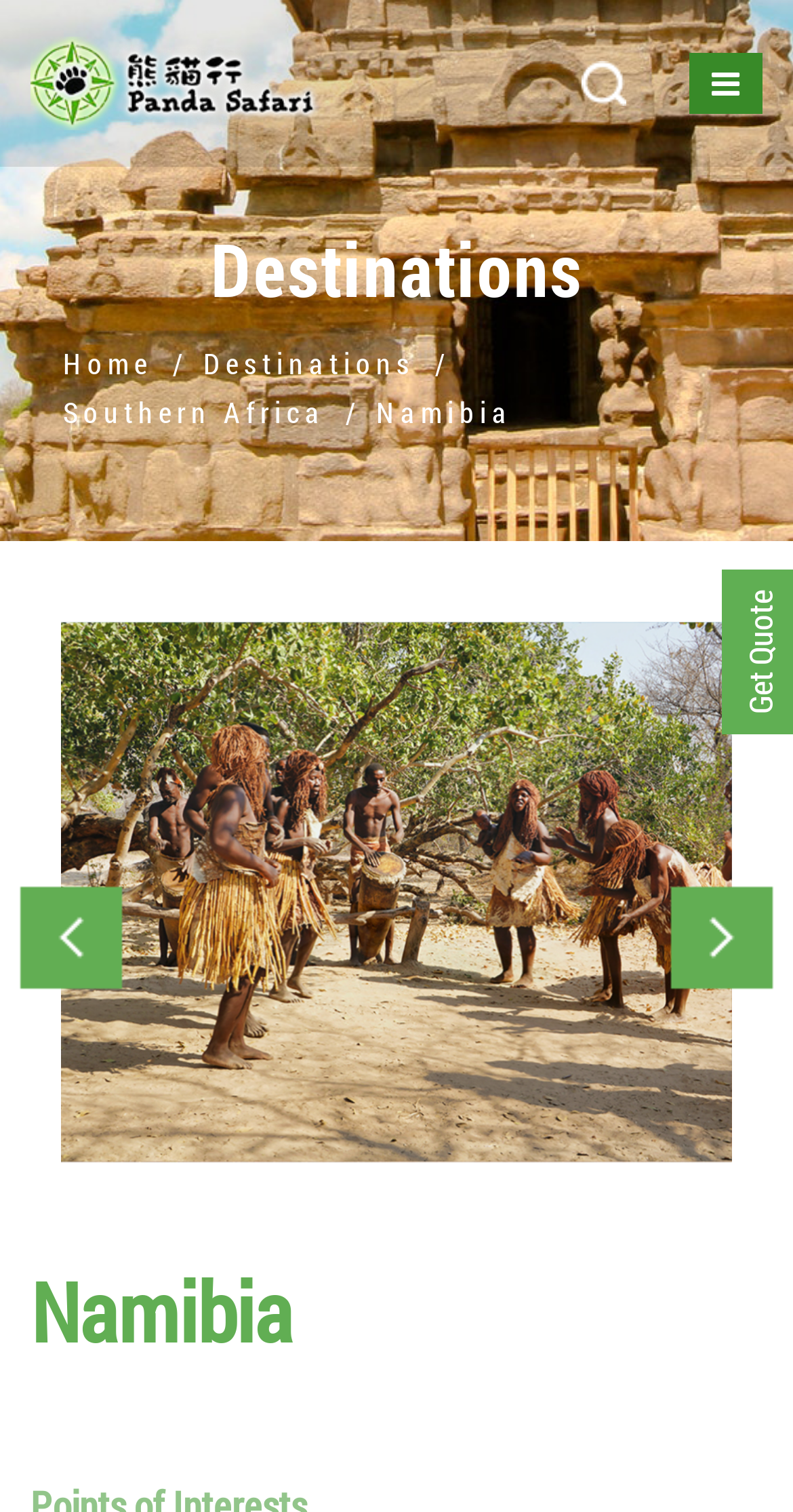Answer the question in a single word or phrase:
What is the purpose of the buttons at the bottom?

Slide navigation